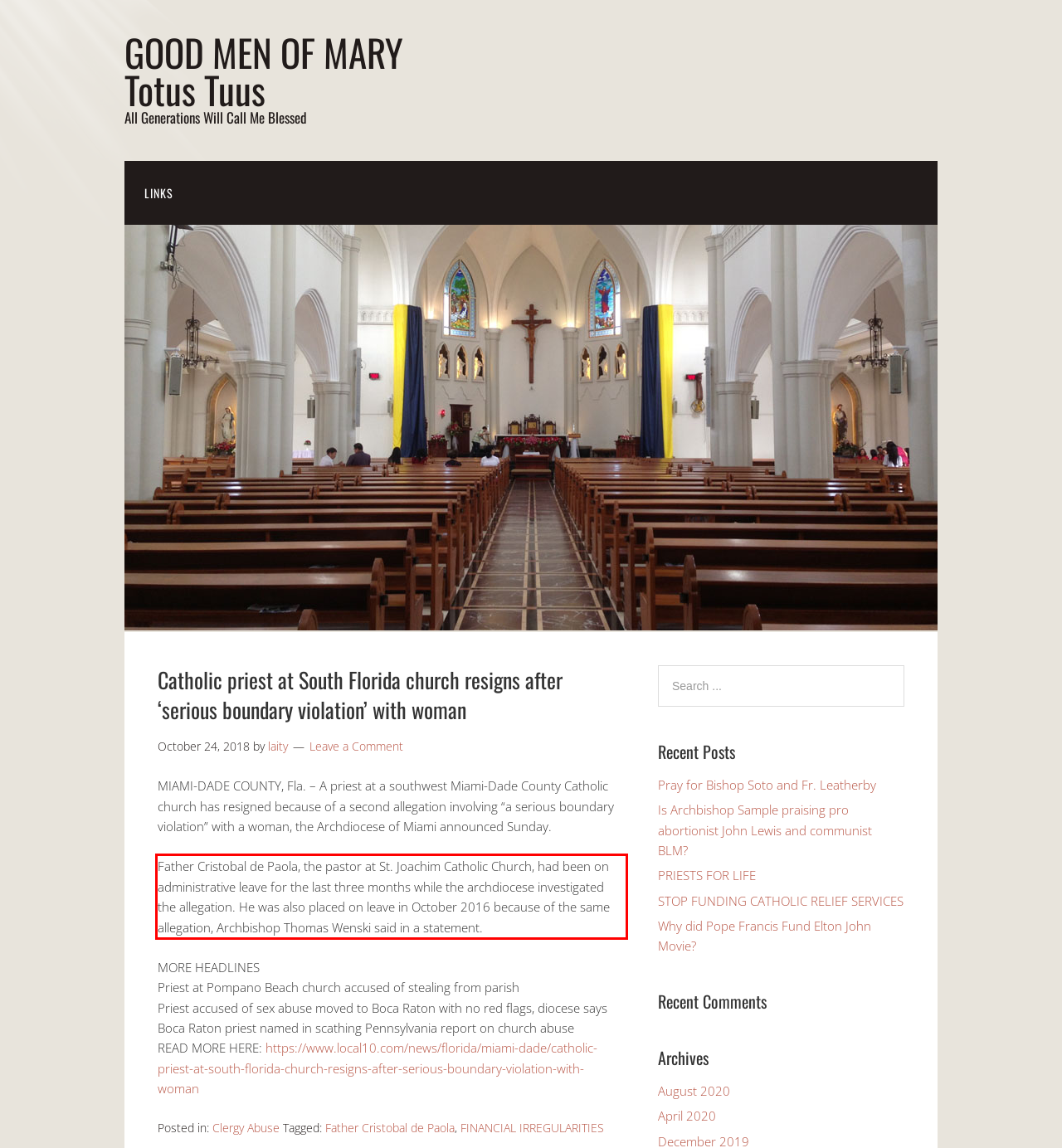Within the provided webpage screenshot, find the red rectangle bounding box and perform OCR to obtain the text content.

Father Cristobal de Paola, the pastor at St. Joachim Catholic Church, had been on administrative leave for the last three months while the archdiocese investigated the allegation. He was also placed on leave in October 2016 because of the same allegation, Archbishop Thomas Wenski said in a statement.